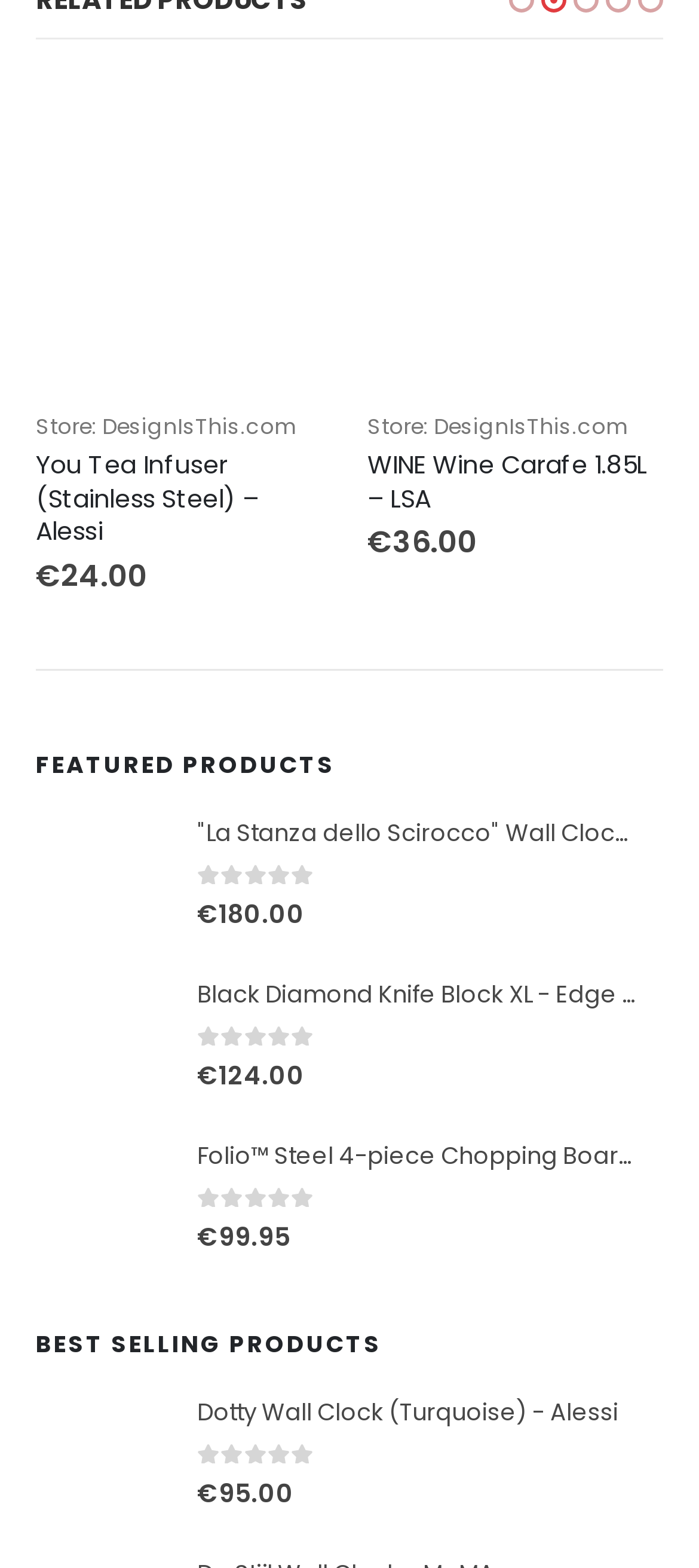Find the bounding box of the web element that fits this description: "Ye Kitchen Hood – Elica".

[0.051, 0.261, 0.474, 0.307]